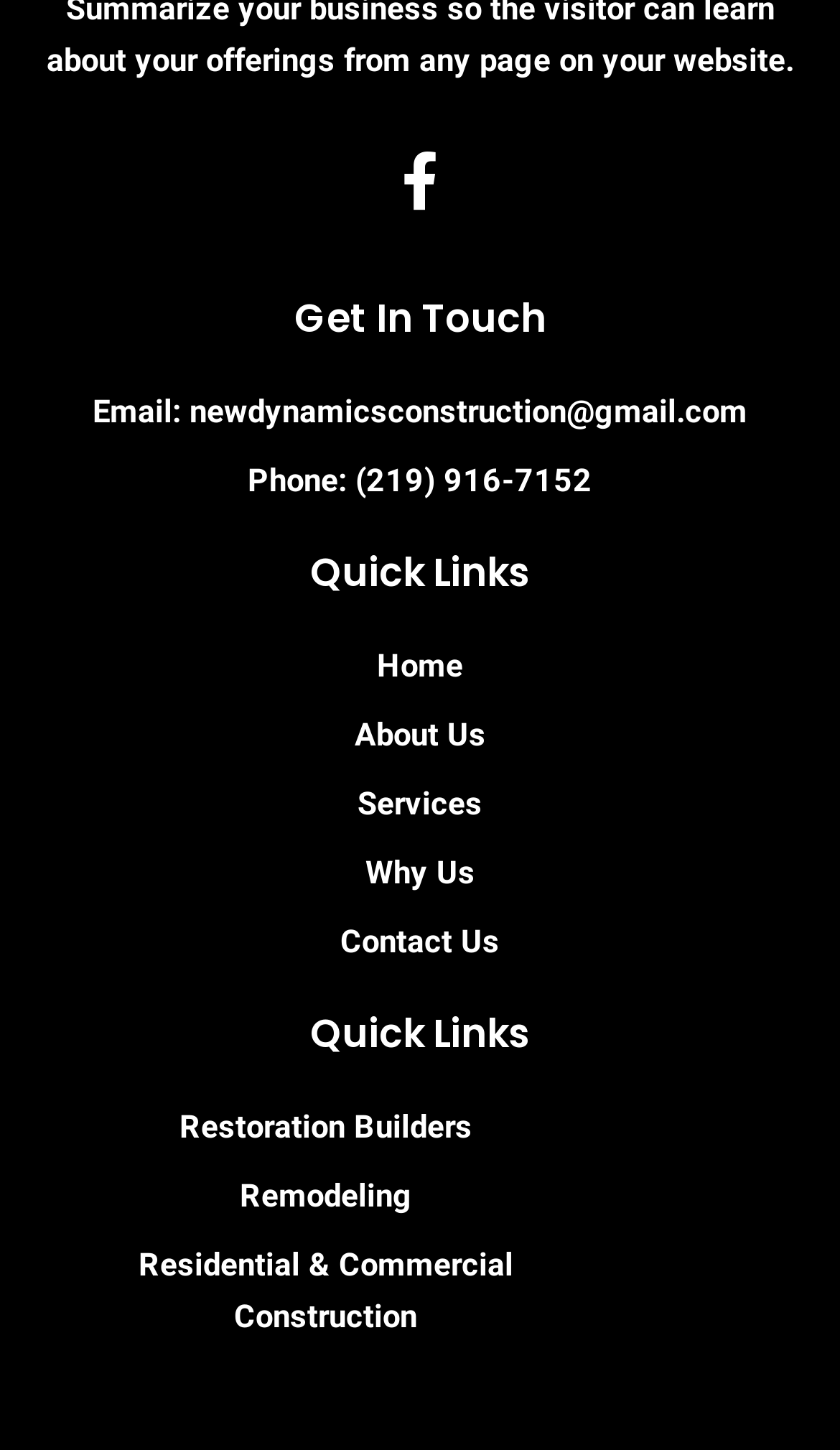Please indicate the bounding box coordinates of the element's region to be clicked to achieve the instruction: "Call (219) 916-7152". Provide the coordinates as four float numbers between 0 and 1, i.e., [left, top, right, bottom].

[0.051, 0.314, 0.949, 0.349]